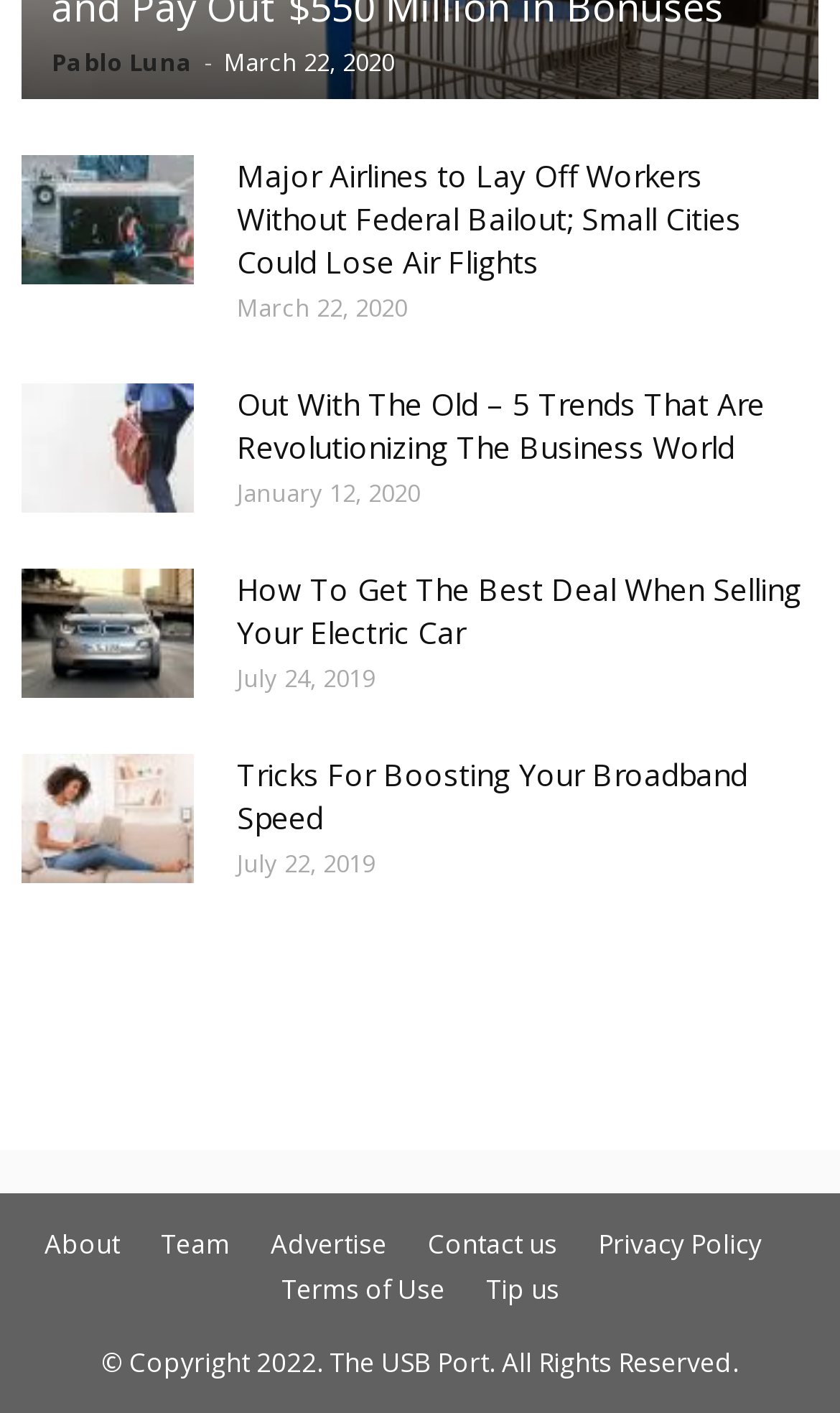Determine the bounding box coordinates of the UI element described below. Use the format (top-left x, top-left y, bottom-right x, bottom-right y) with floating point numbers between 0 and 1: Privacy Policy

[0.712, 0.868, 0.906, 0.895]